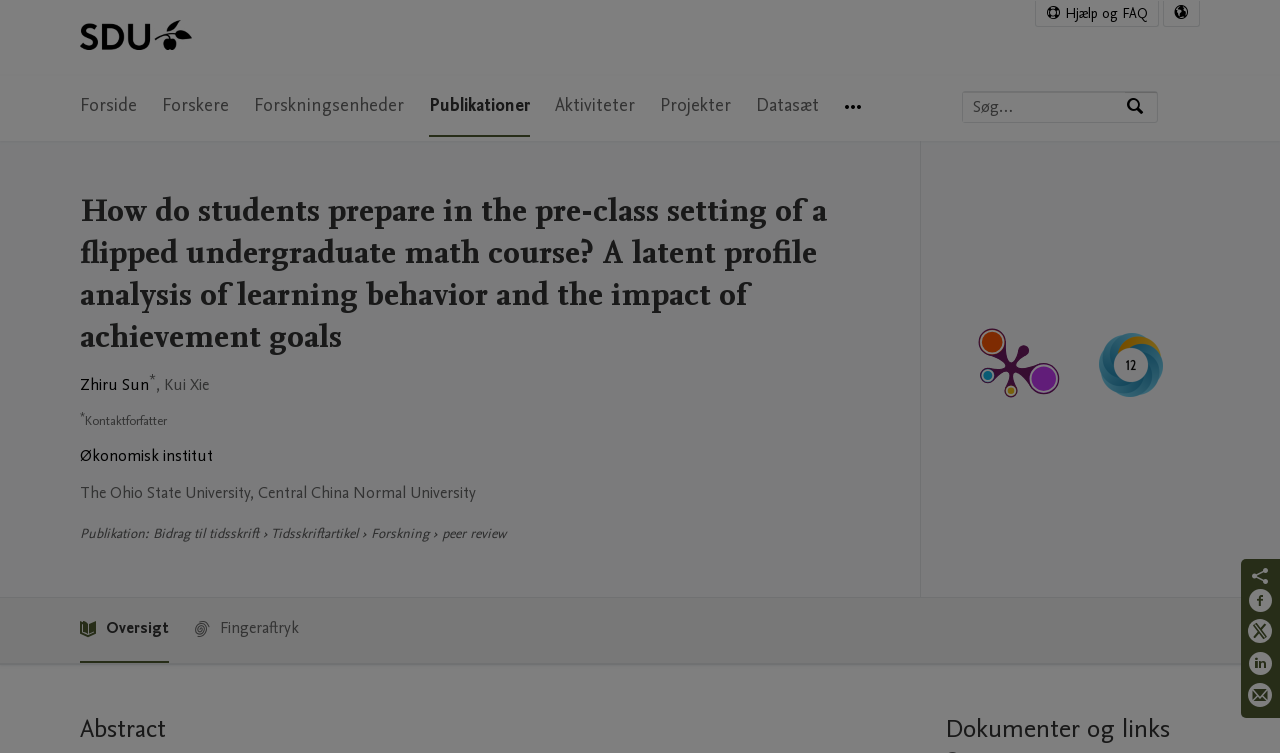Generate the text content of the main headline of the webpage.

How do students prepare in the pre-class setting of a flipped undergraduate math course? A latent profile analysis of learning behavior and the impact of achievement goals